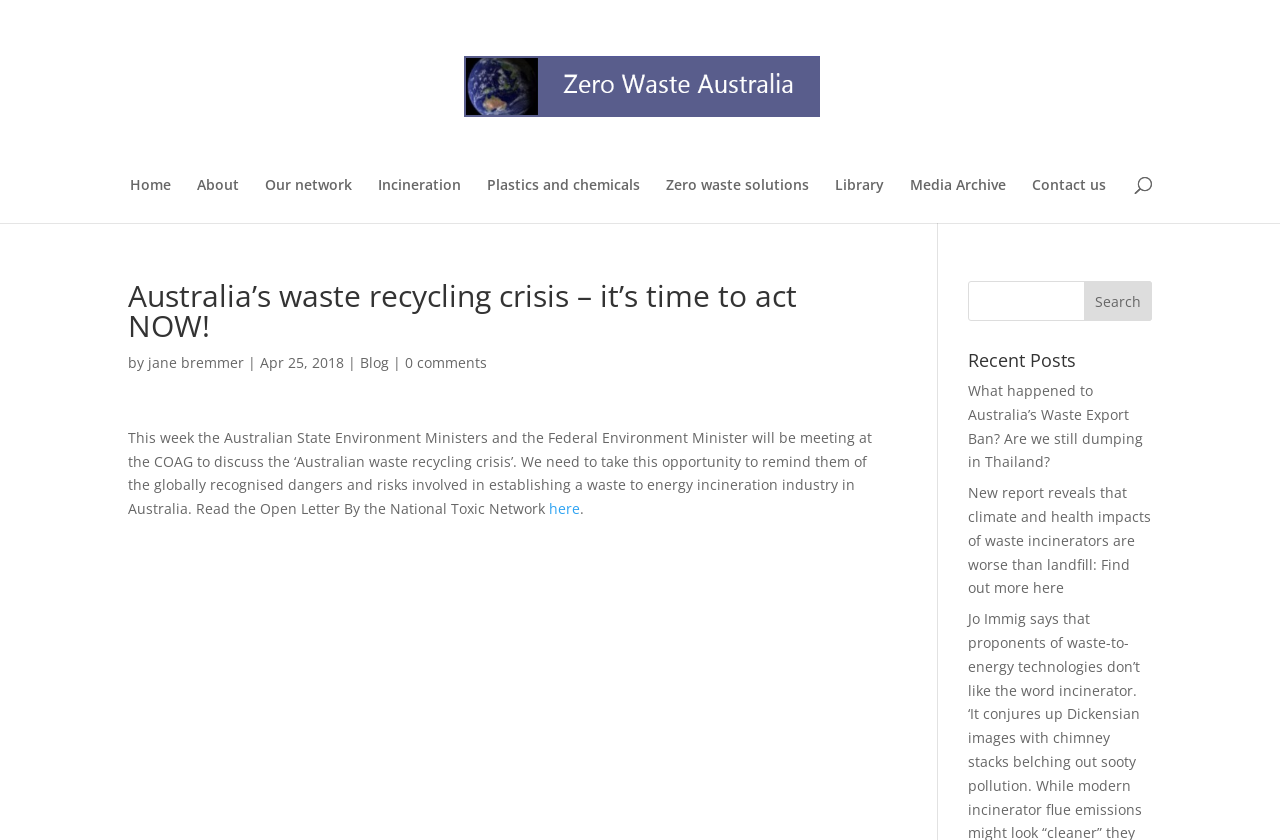What is the author of the article on the webpage?
Based on the screenshot, provide your answer in one word or phrase.

Jane Bremmer